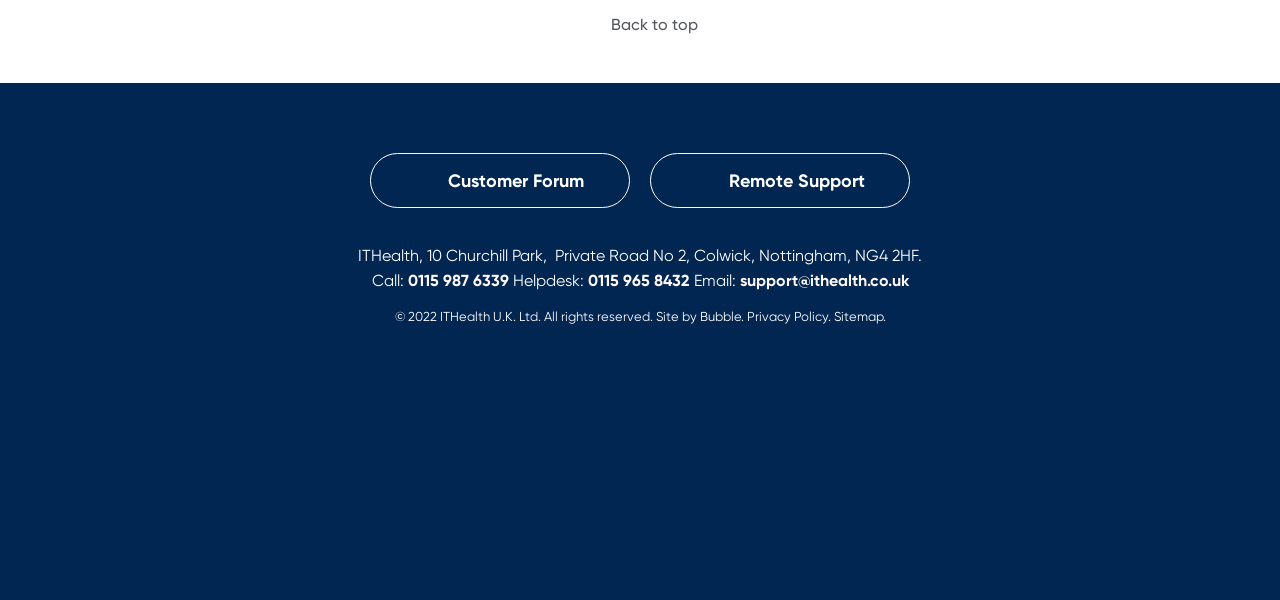Identify the bounding box coordinates of the part that should be clicked to carry out this instruction: "Go to Customer Forum".

[0.289, 0.254, 0.492, 0.346]